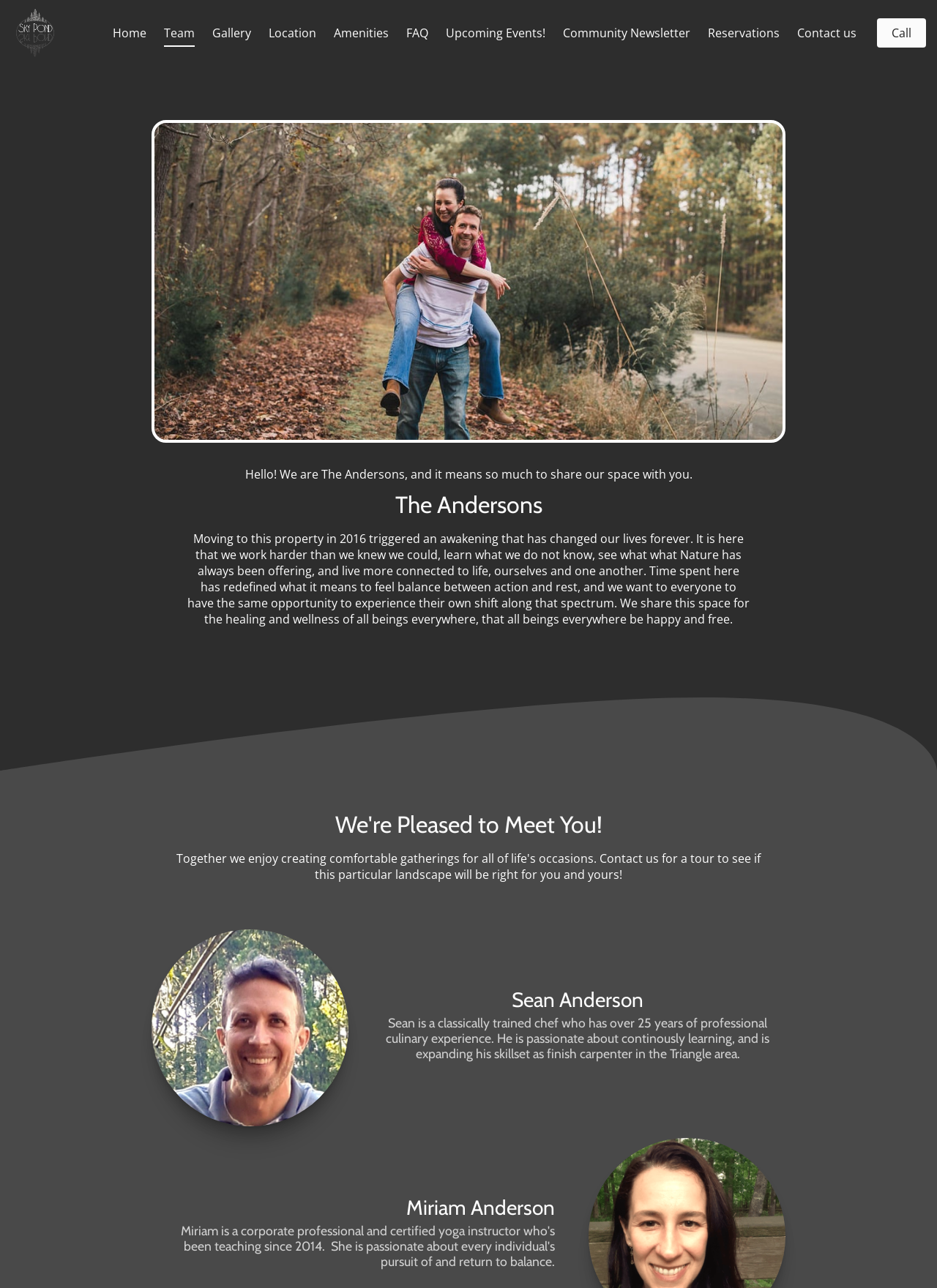Using the information in the image, give a comprehensive answer to the question: 
What is the tone of the page?

The tone of the page is welcoming, as indicated by the paragraph 'Hello! We are The Andersons, and it means so much to share our space with you.' and the overall friendly language used throughout the page.